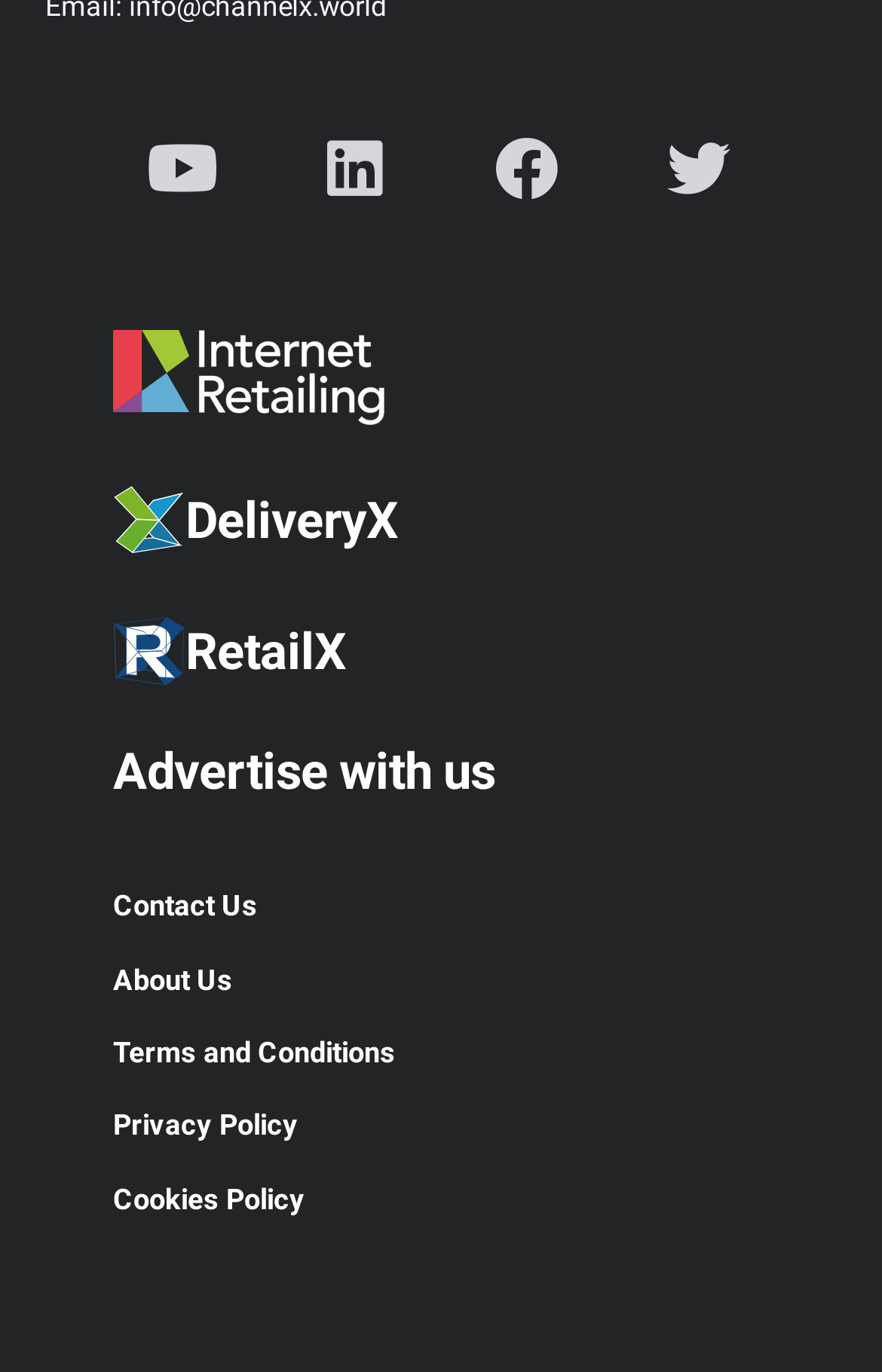Locate the bounding box coordinates of the element I should click to achieve the following instruction: "View About Us".

[0.077, 0.688, 0.923, 0.741]